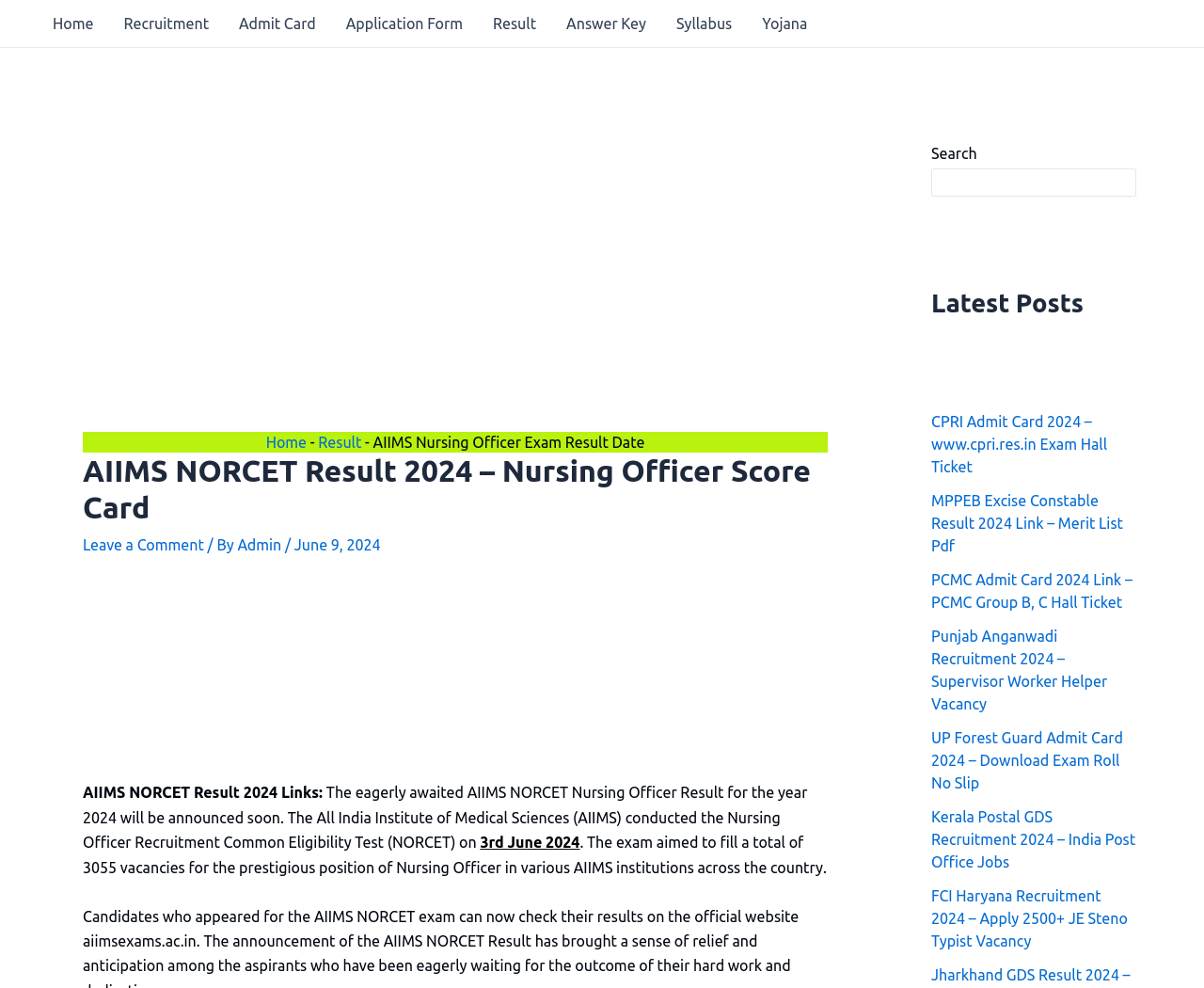What is the name of the institution conducting the NORCET exam?
Provide a short answer using one word or a brief phrase based on the image.

All India Institute of Medical Sciences